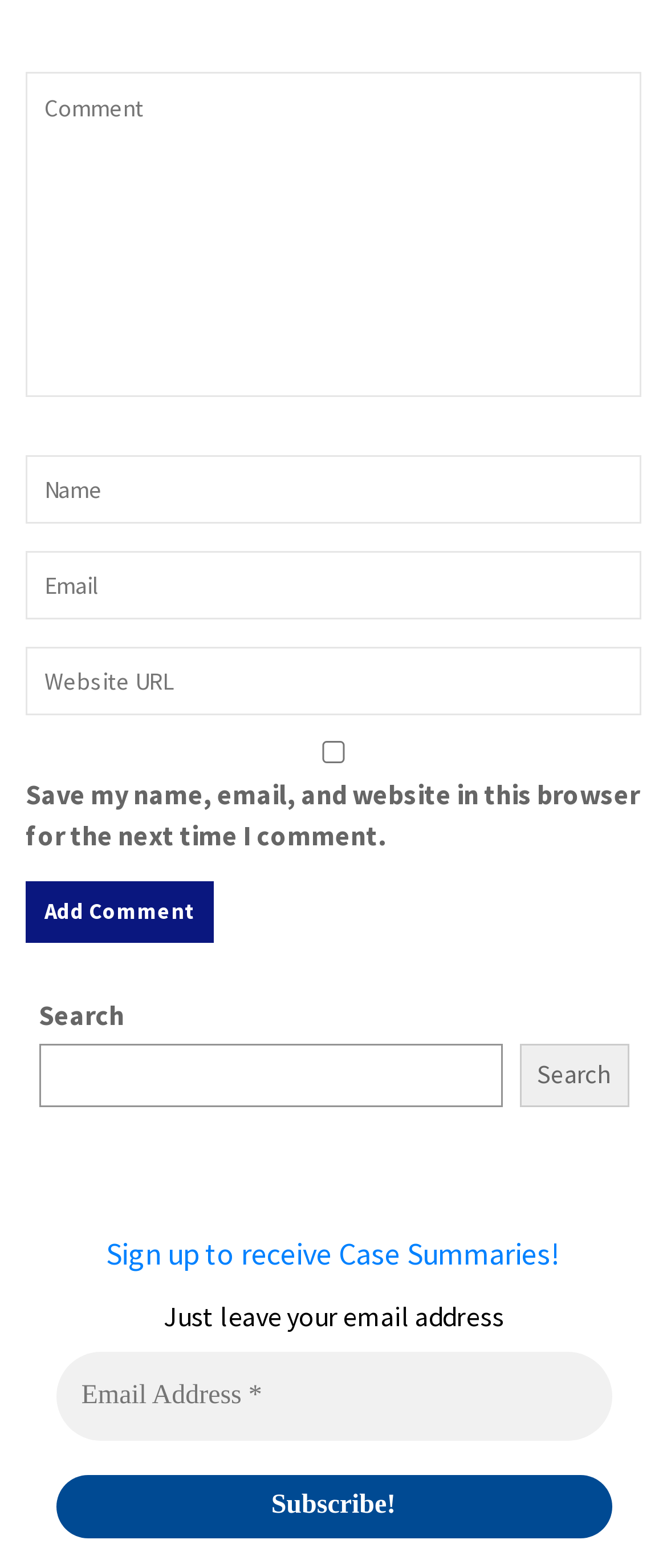Extract the bounding box for the UI element that matches this description: "name="submit" value="Add Comment"".

[0.038, 0.562, 0.321, 0.602]